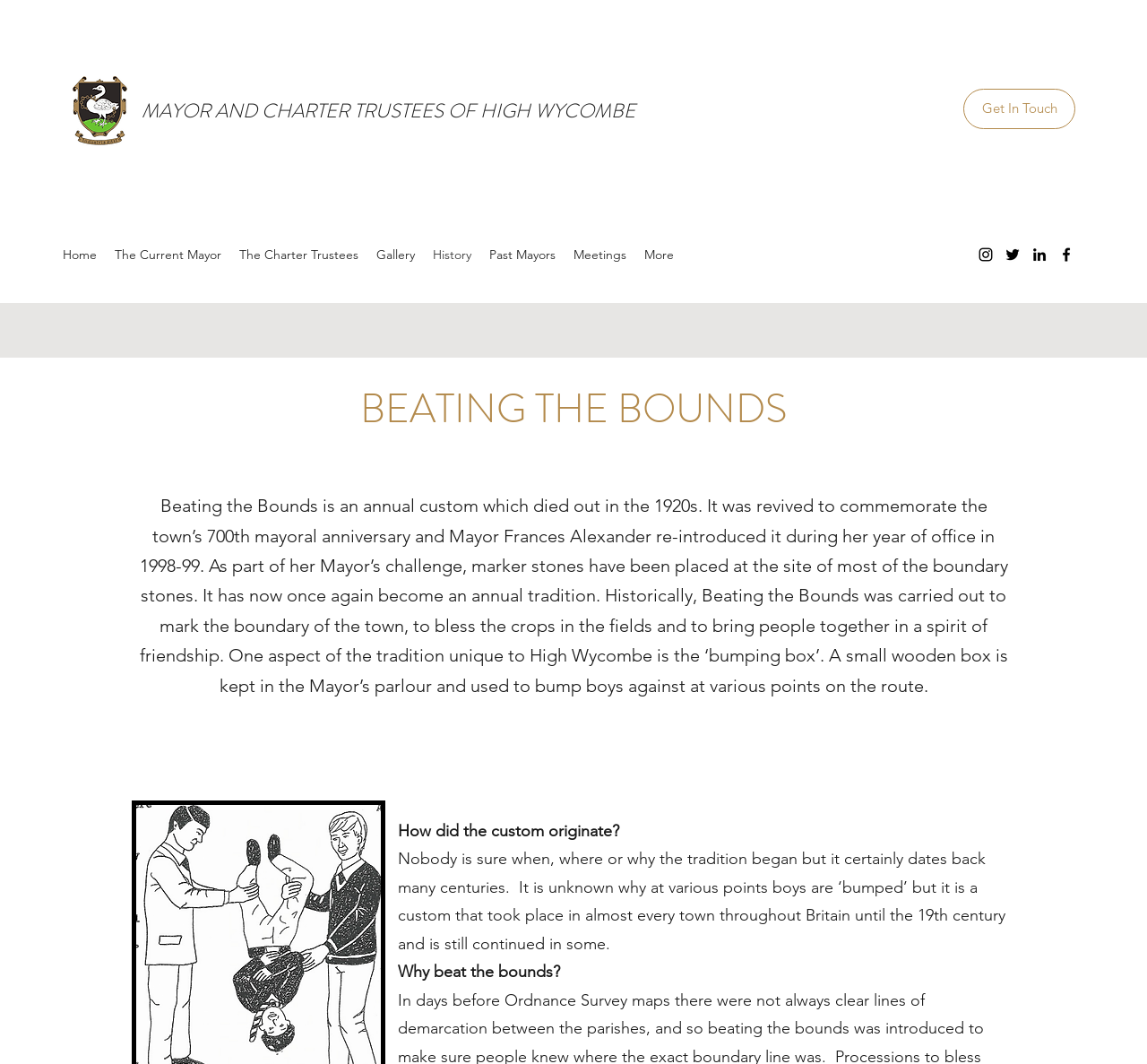Locate the bounding box coordinates of the element to click to perform the following action: 'View English Past Question 2021'. The coordinates should be given as four float values between 0 and 1, in the form of [left, top, right, bottom].

None